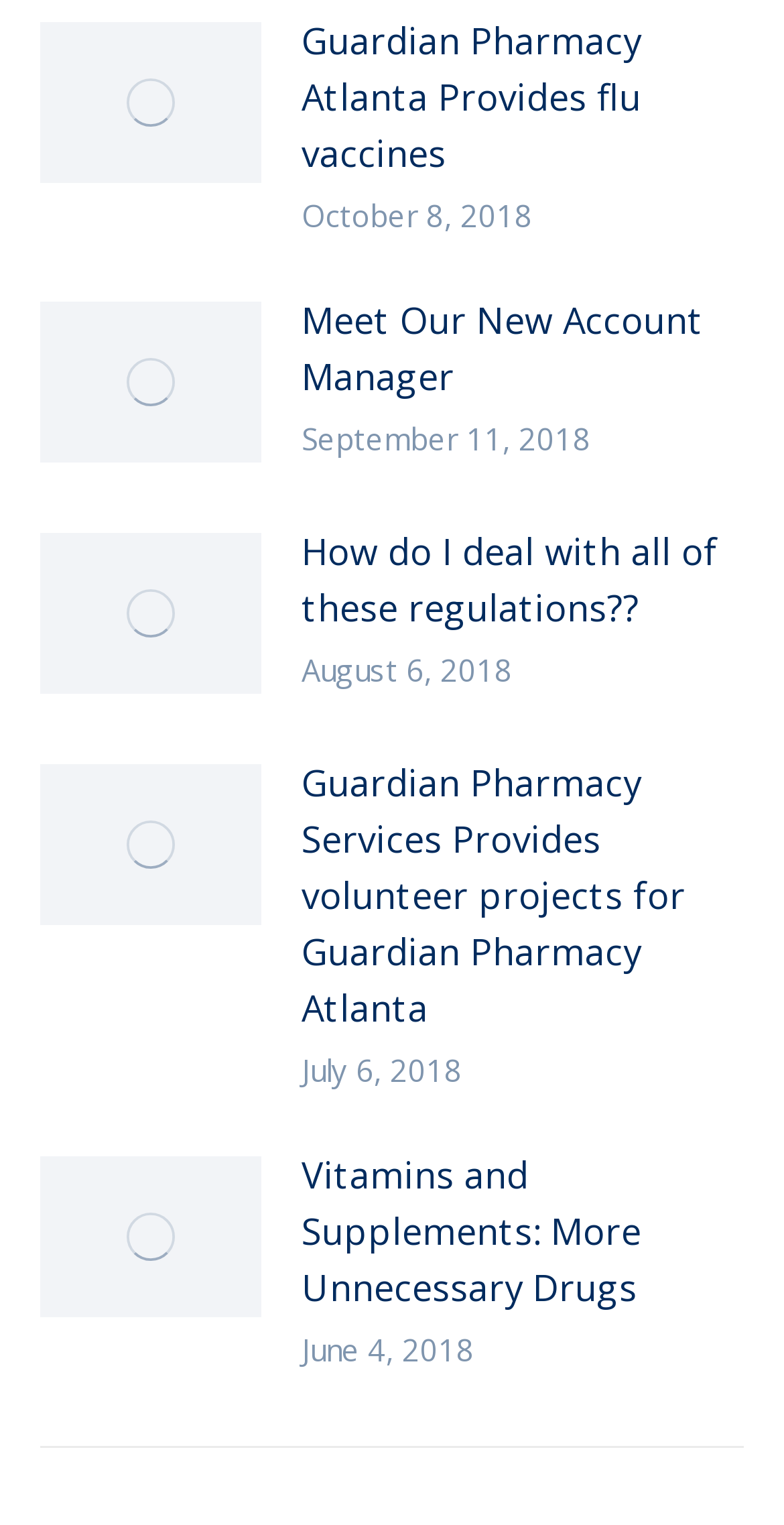Please reply with a single word or brief phrase to the question: 
What is the earliest month mentioned in the posts?

June